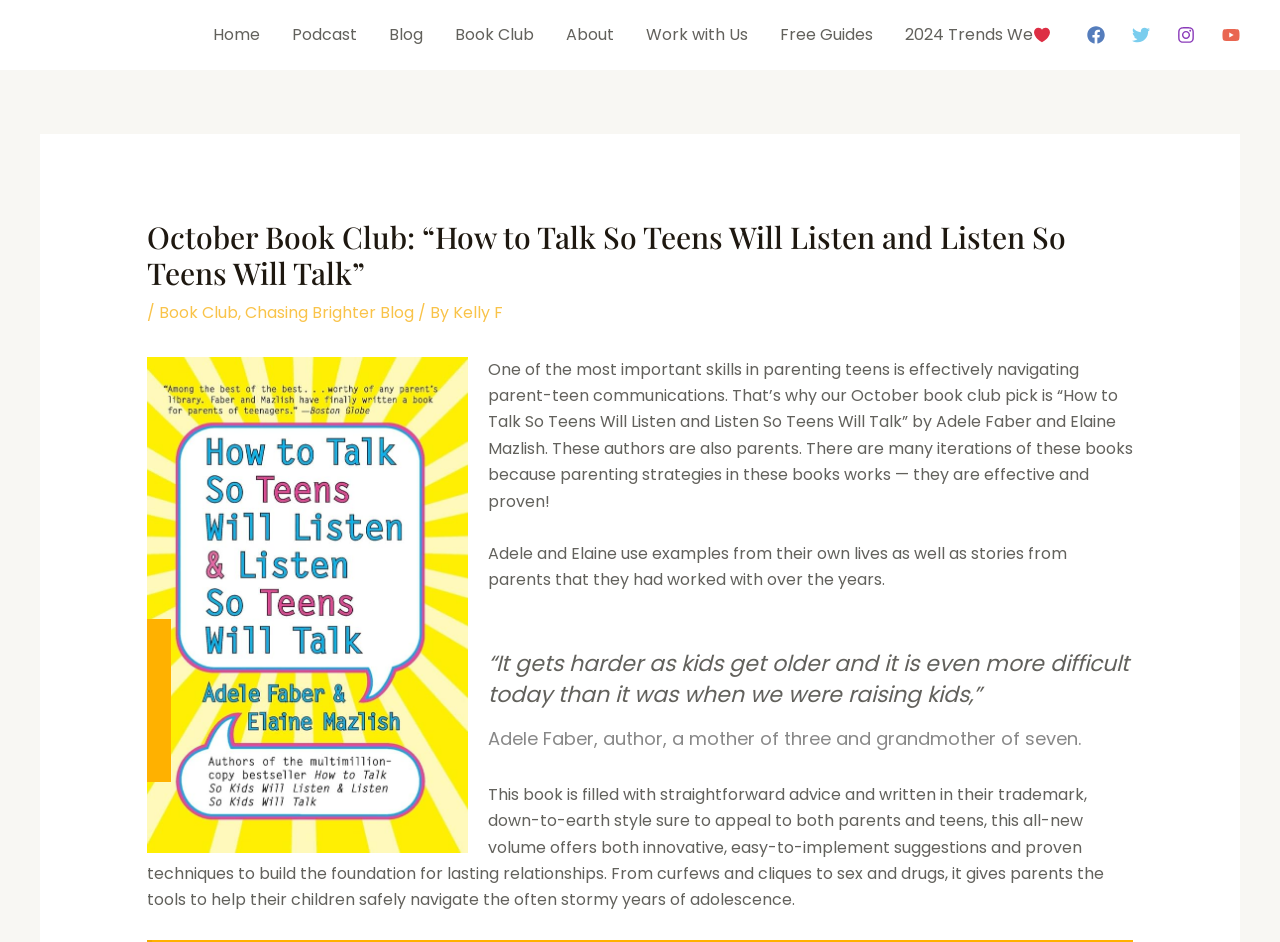Can you find the bounding box coordinates for the UI element given this description: "Work with Us"? Provide the coordinates as four float numbers between 0 and 1: [left, top, right, bottom].

[0.492, 0.0, 0.597, 0.074]